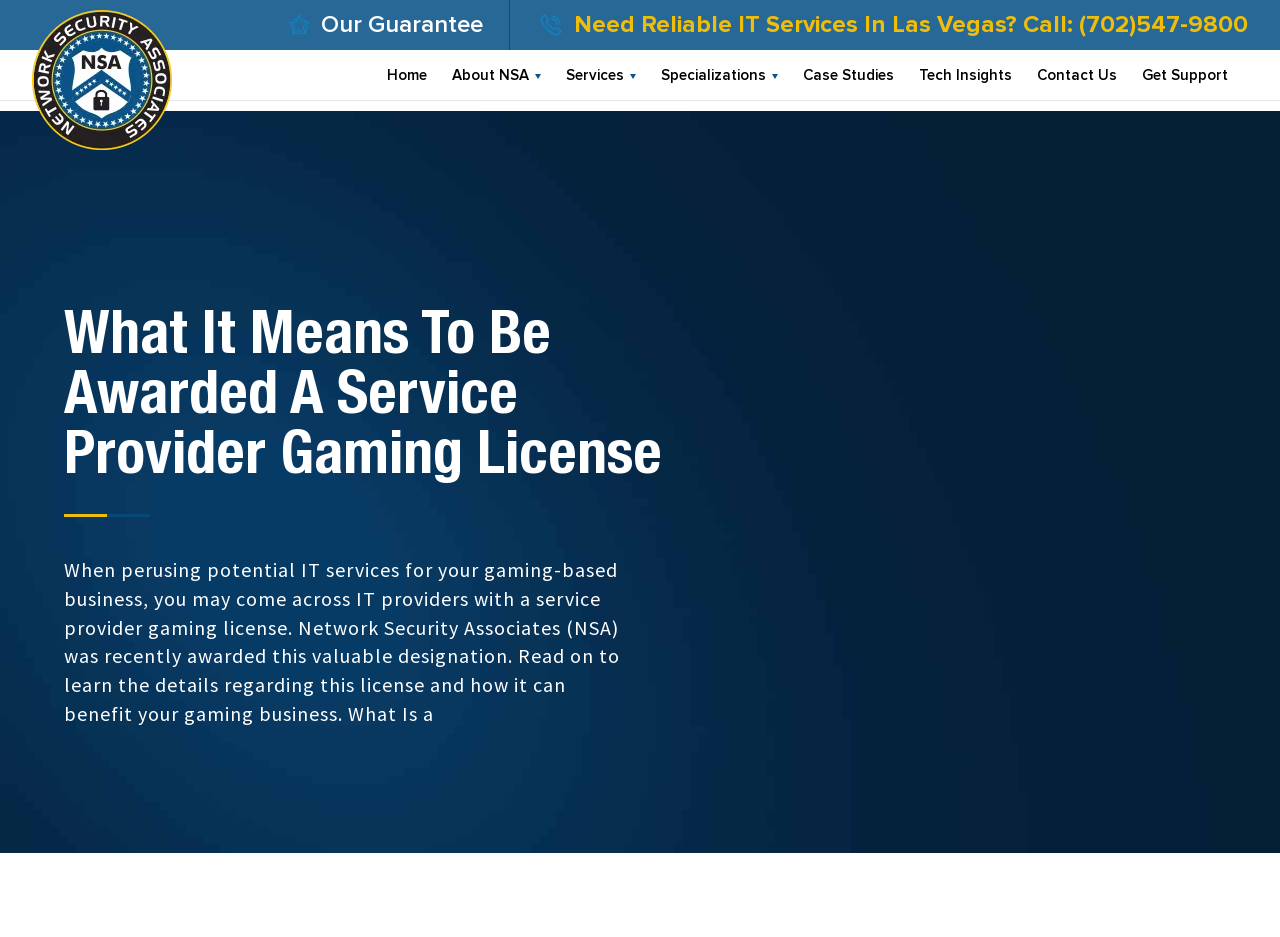Please find the bounding box coordinates of the element that needs to be clicked to perform the following instruction: "Contact Us". The bounding box coordinates should be four float numbers between 0 and 1, represented as [left, top, right, bottom].

[0.81, 0.053, 0.873, 0.107]